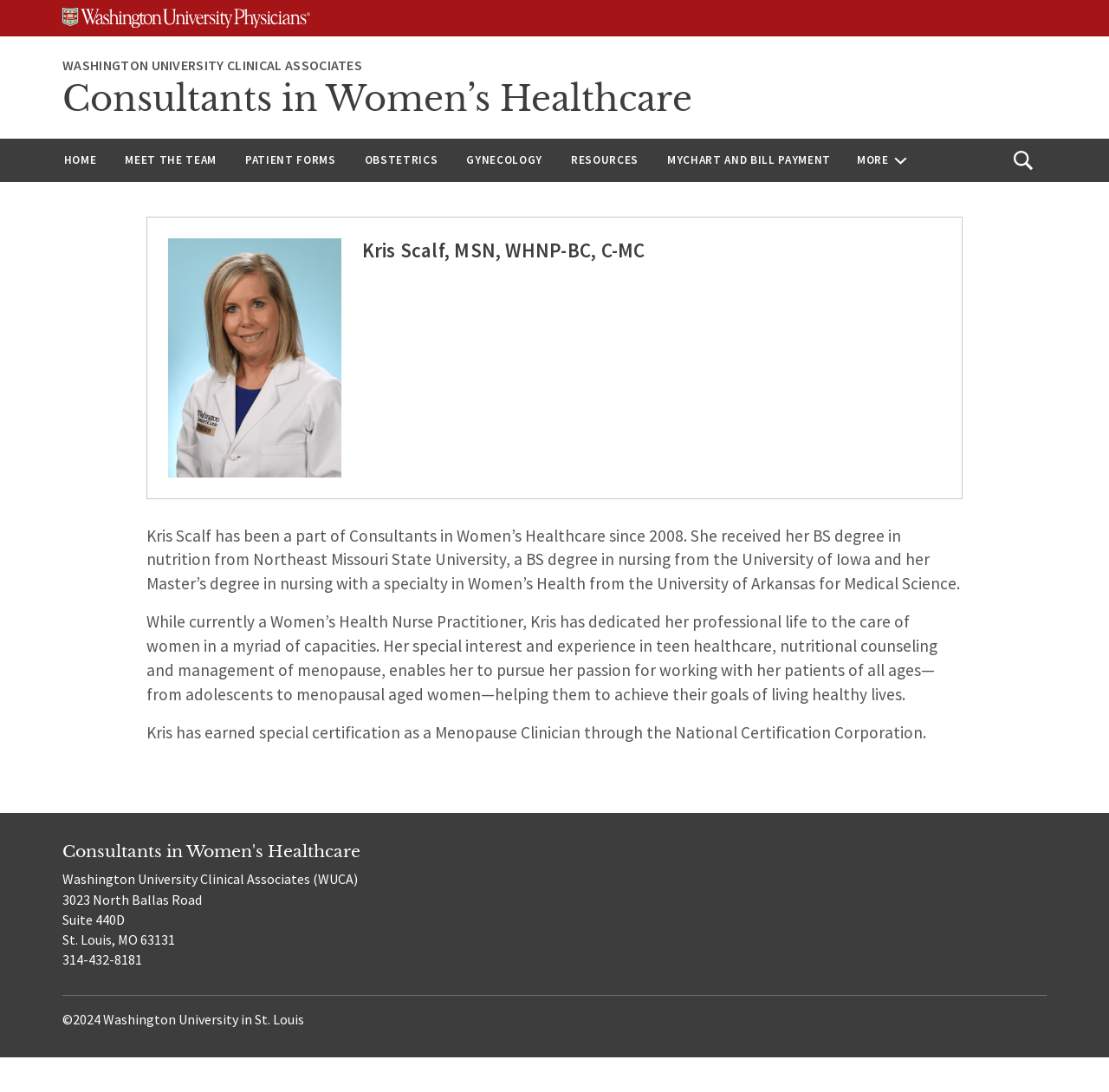Find the bounding box coordinates of the element to click in order to complete this instruction: "Click on the 'HOME' link". The bounding box coordinates must be four float numbers between 0 and 1, denoted as [left, top, right, bottom].

[0.046, 0.127, 0.099, 0.166]